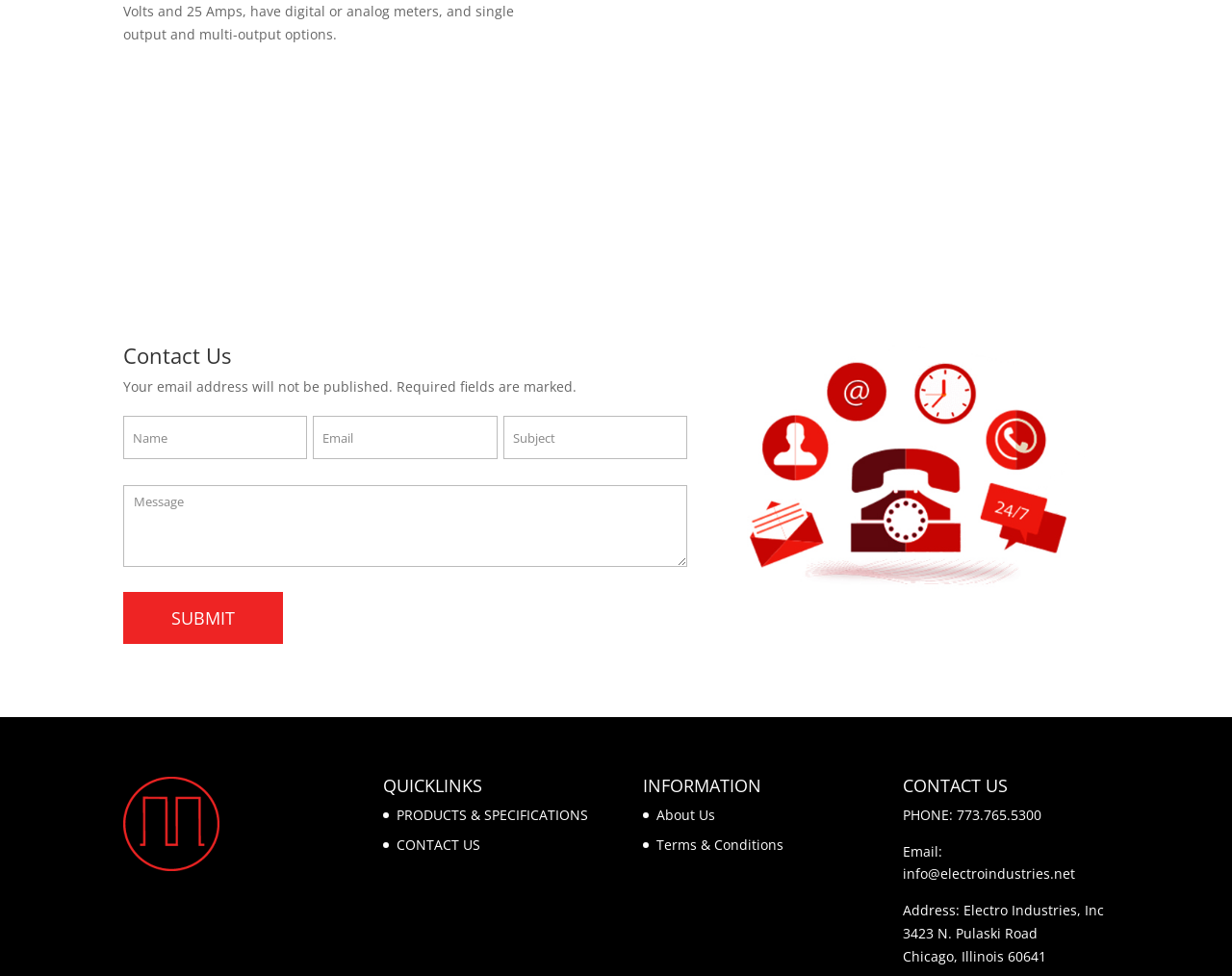Identify the bounding box coordinates for the UI element described as follows: About Us. Use the format (top-left x, top-left y, bottom-right x, bottom-right y) and ensure all values are floating point numbers between 0 and 1.

[0.533, 0.825, 0.581, 0.844]